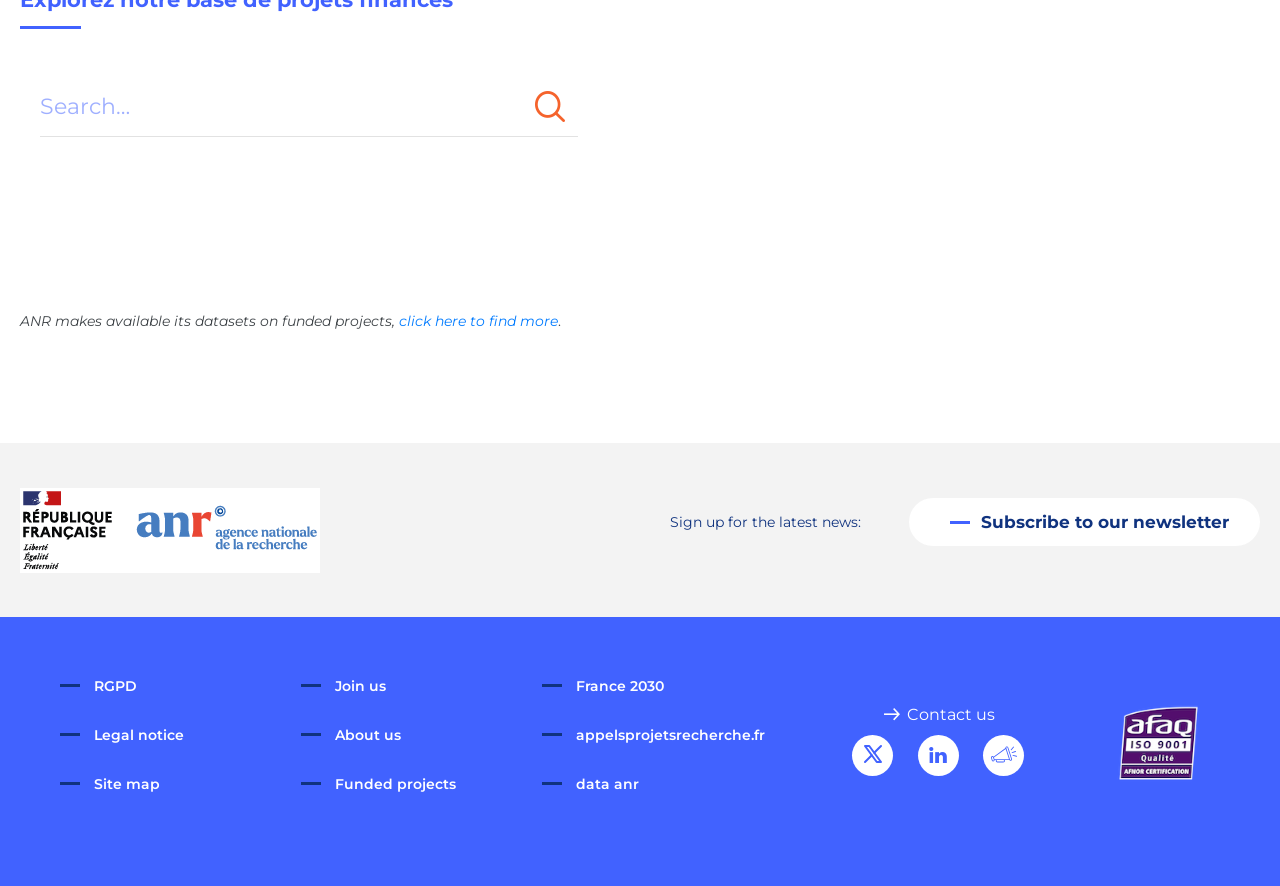Please identify the bounding box coordinates of the area that needs to be clicked to follow this instruction: "Go to the home page".

[0.016, 0.55, 0.25, 0.646]